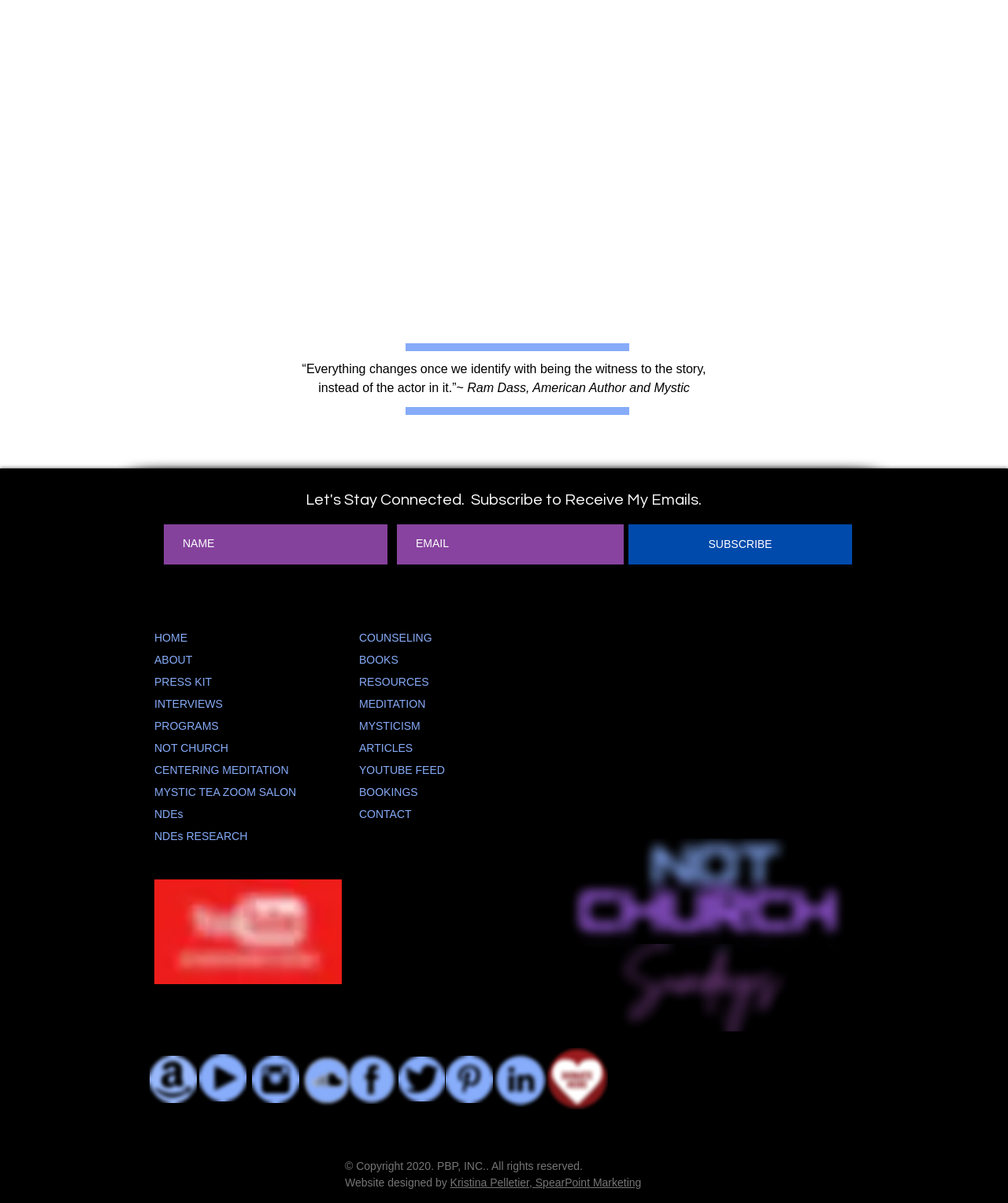Please specify the bounding box coordinates of the area that should be clicked to accomplish the following instruction: "Subscribe to receive emails". The coordinates should consist of four float numbers between 0 and 1, i.e., [left, top, right, bottom].

[0.162, 0.436, 0.384, 0.469]